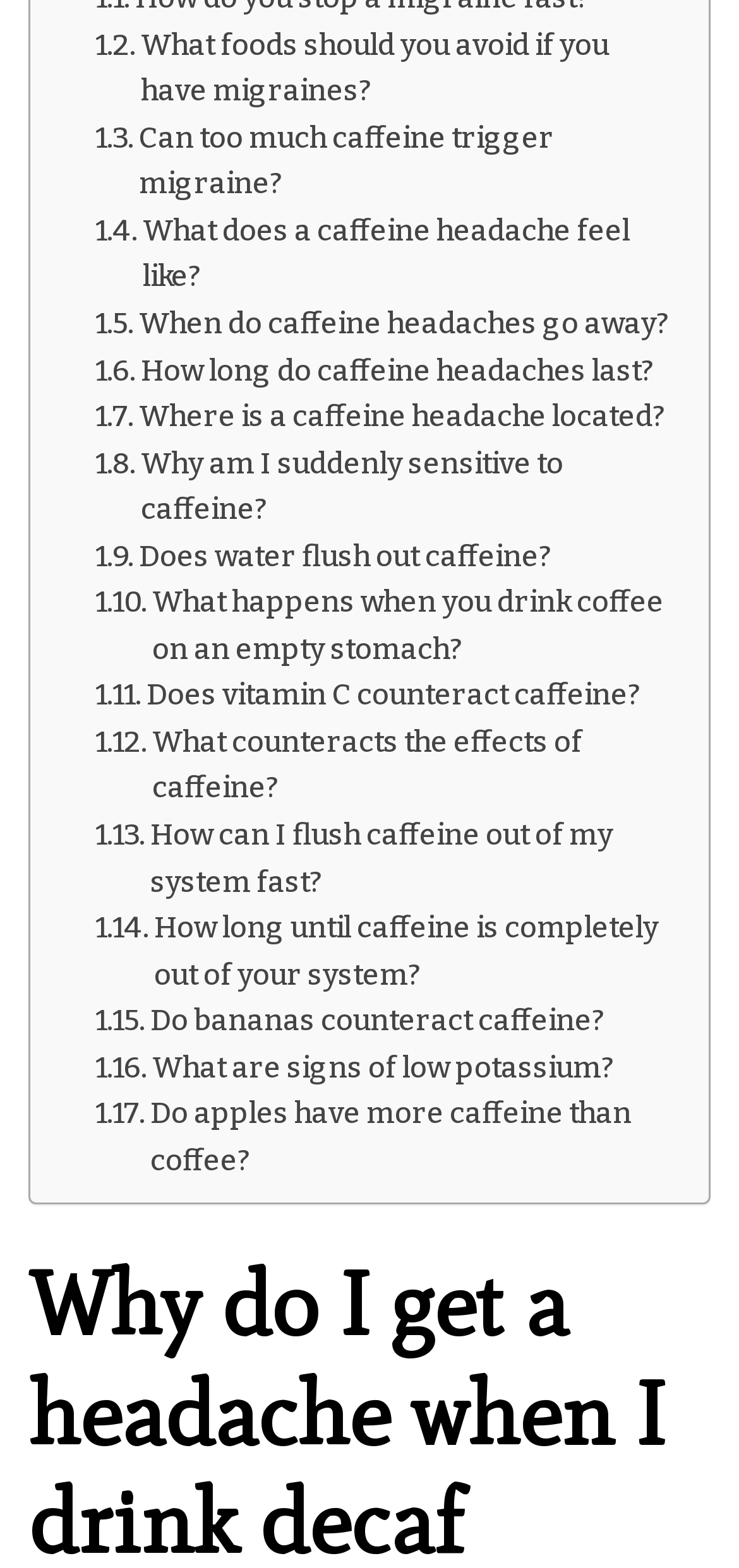Please reply with a single word or brief phrase to the question: 
Is there a link about bananas on the webpage?

Yes